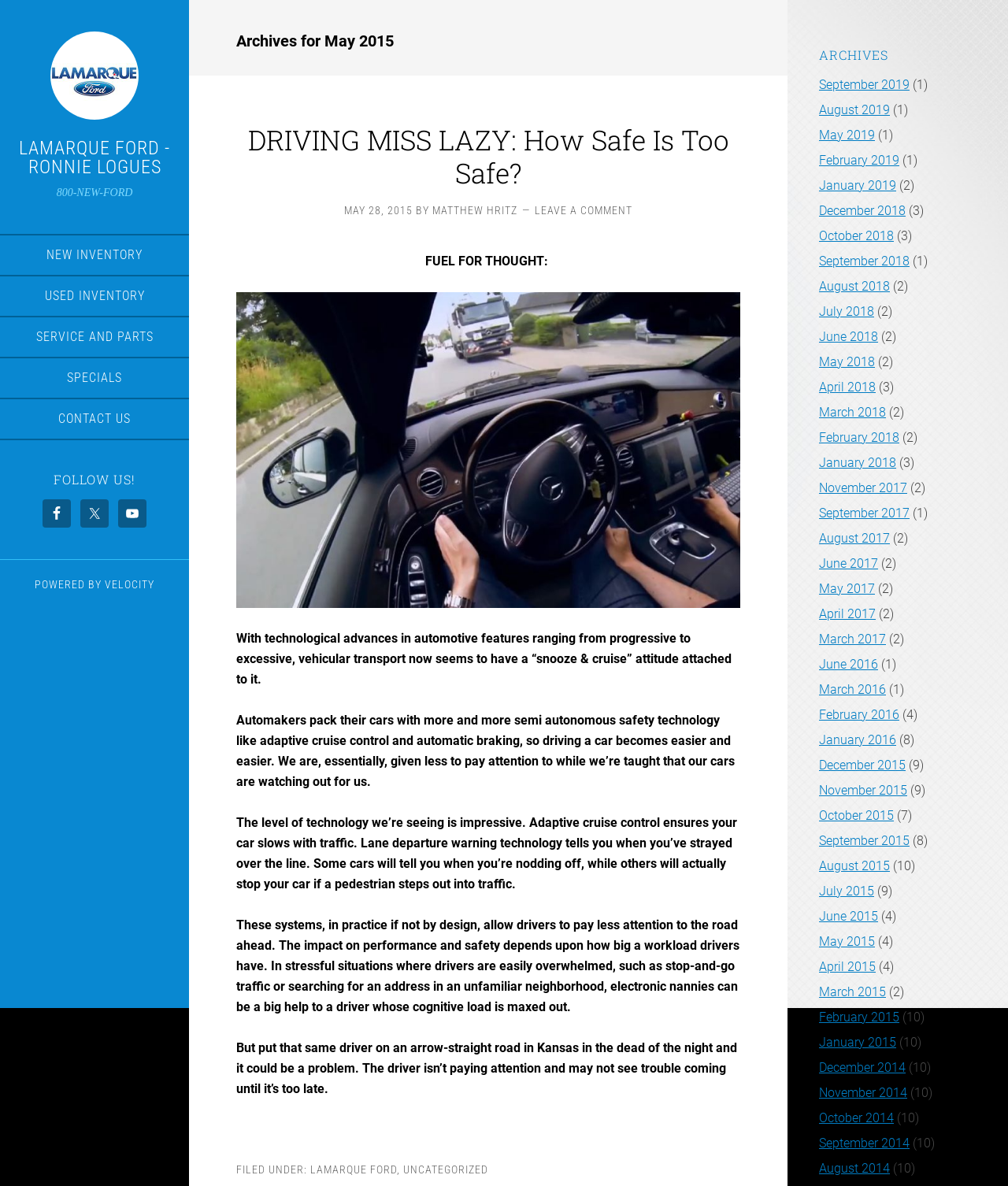What is the title of the blog post?
Carefully analyze the image and provide a detailed answer to the question.

I found a heading element with the text 'DRIVING MISS LAZY: How Safe Is Too Safe?' which is likely the title of the blog post. The heading element has a bounding box coordinate of [0.234, 0.104, 0.734, 0.159].